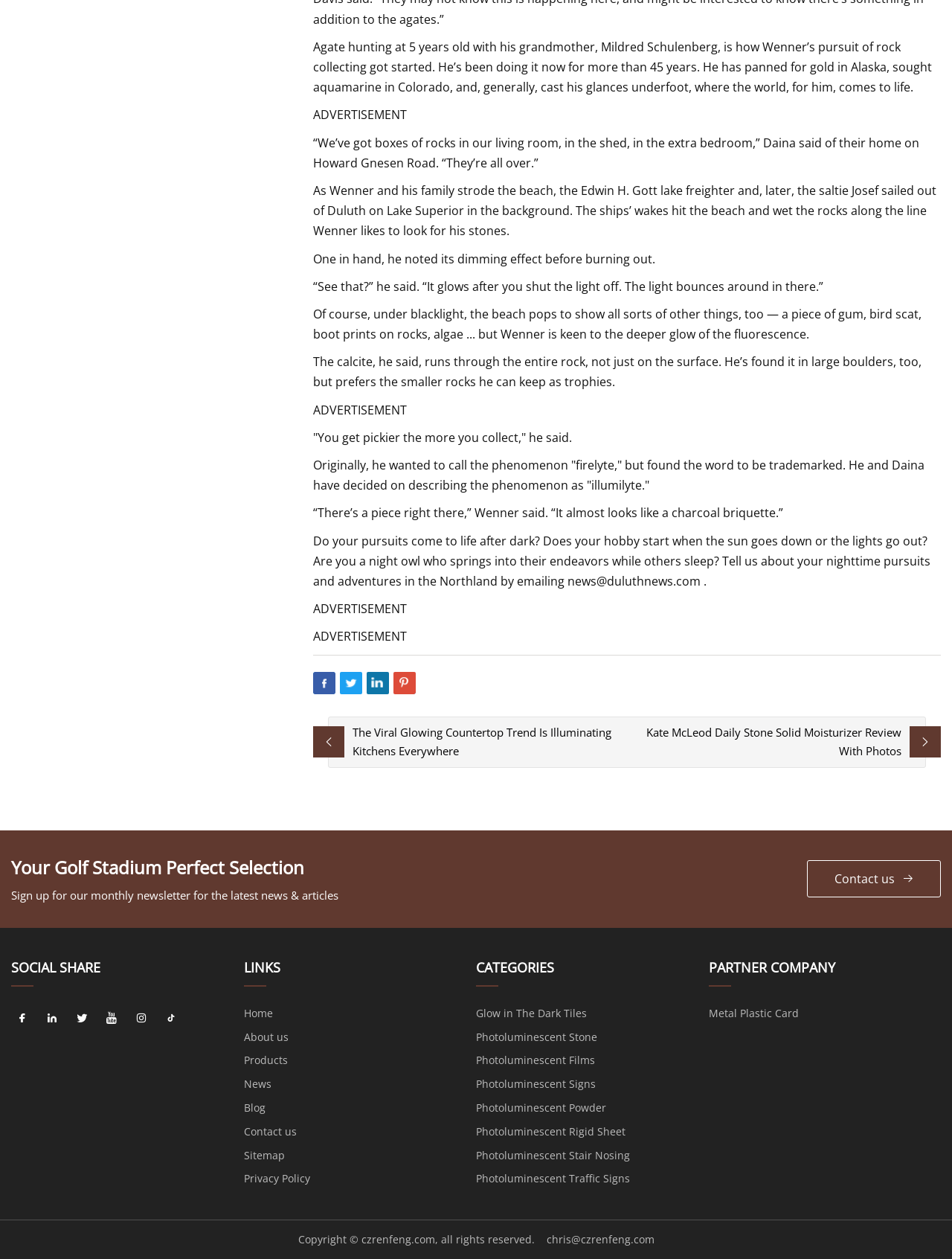What is the name of the lake where Wenner and his family went to the beach?
Based on the image, give a concise answer in the form of a single word or short phrase.

Lake Superior